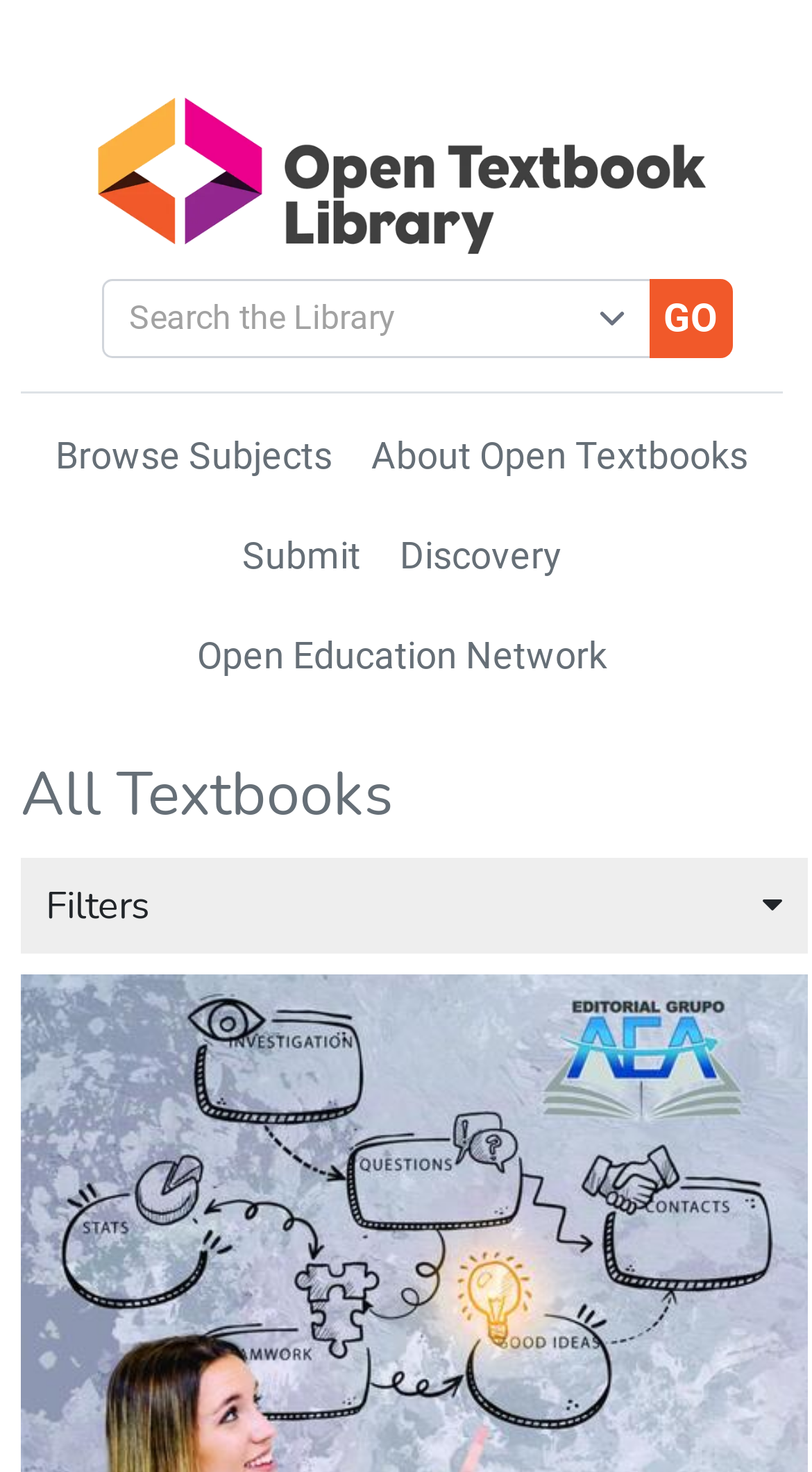Locate the bounding box of the UI element described in the following text: "parent_node: Search name="commit" value="Go"".

[0.799, 0.19, 0.901, 0.244]